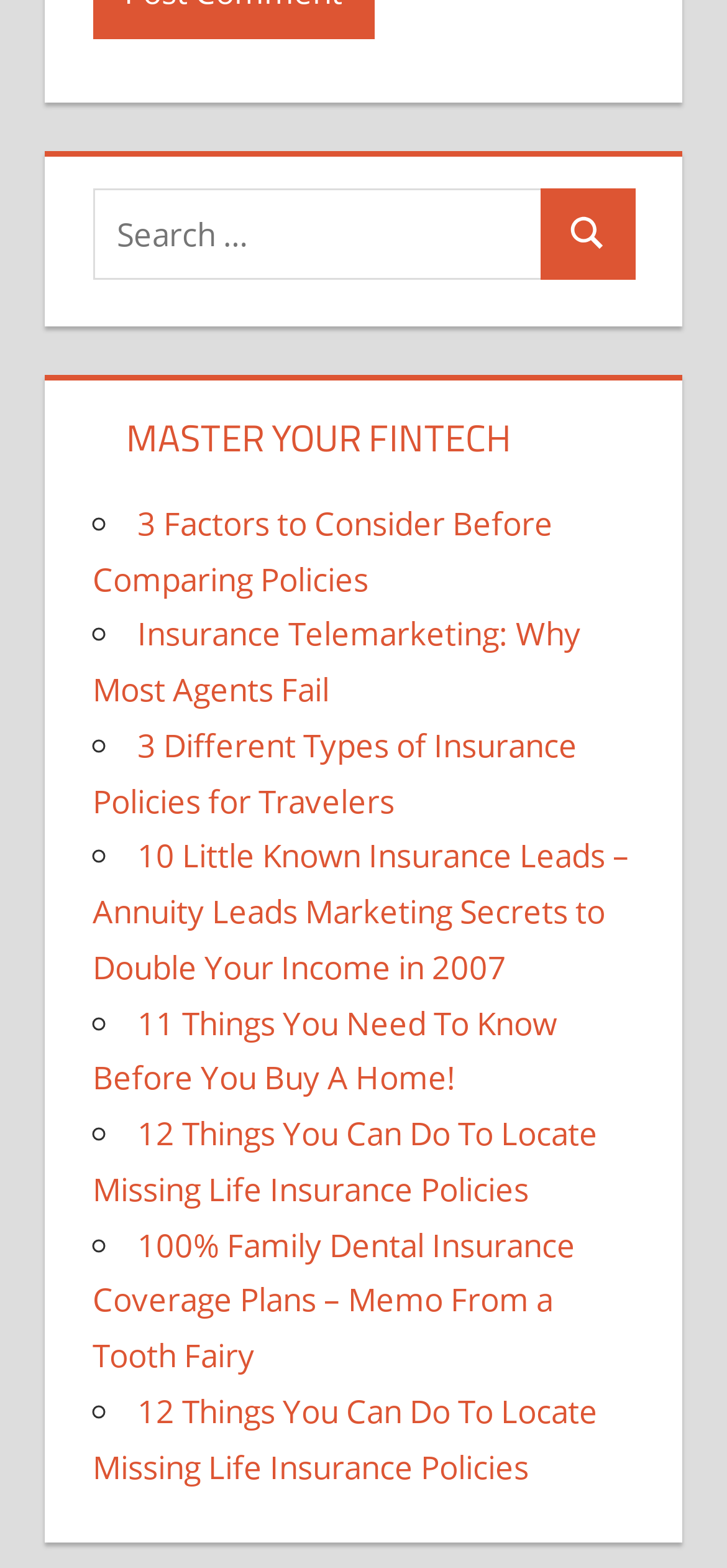Identify the bounding box for the UI element that is described as follows: "Search".

[0.744, 0.12, 0.873, 0.178]